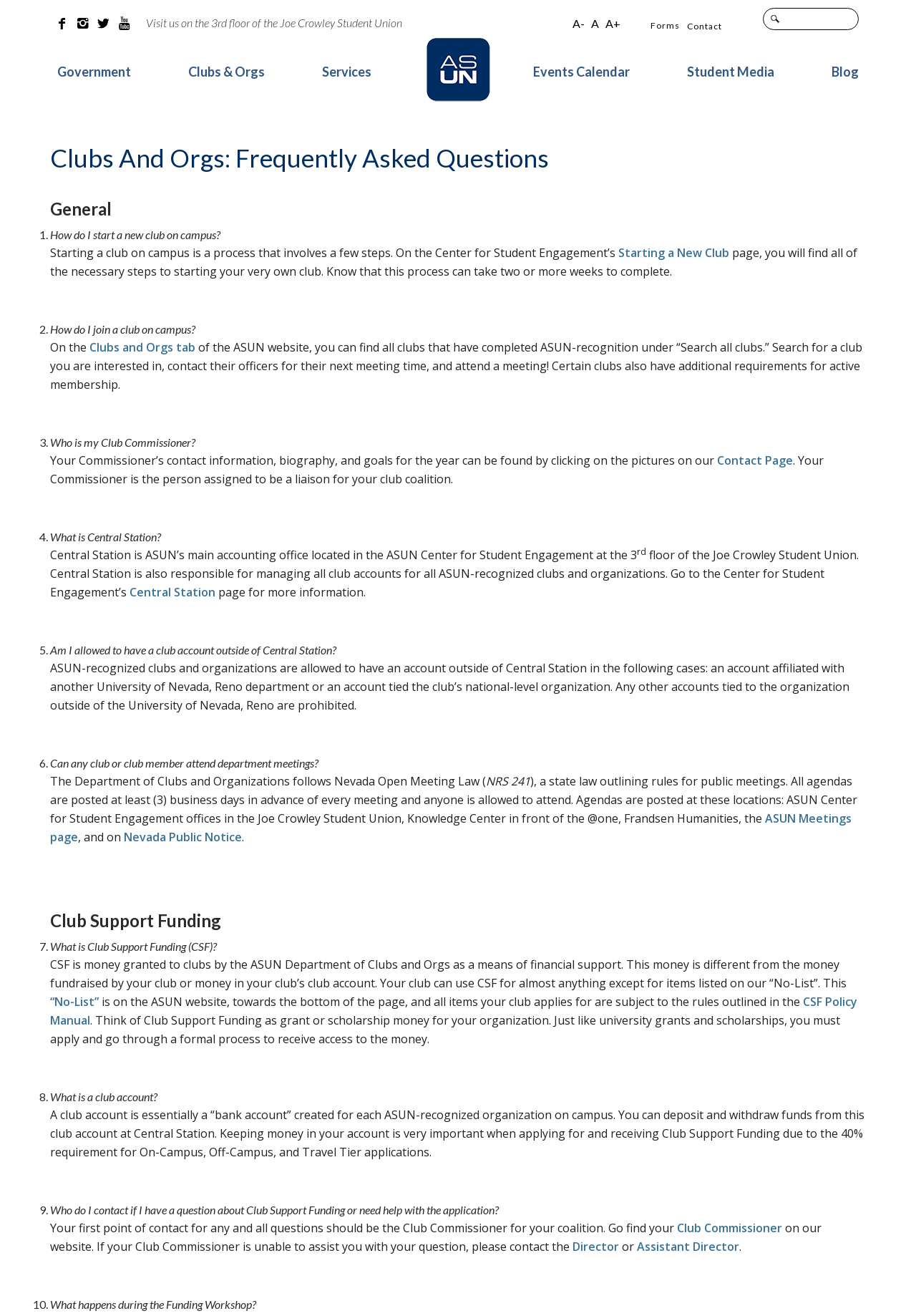What is the purpose of Central Station?
Provide a detailed and well-explained answer to the question.

Central Station is ASUN's main accounting office located in the ASUN Center for Student Engagement at the 3rd floor of the Joe Crowley Student Union, responsible for managing all club accounts for all ASUN-recognized clubs and organizations.